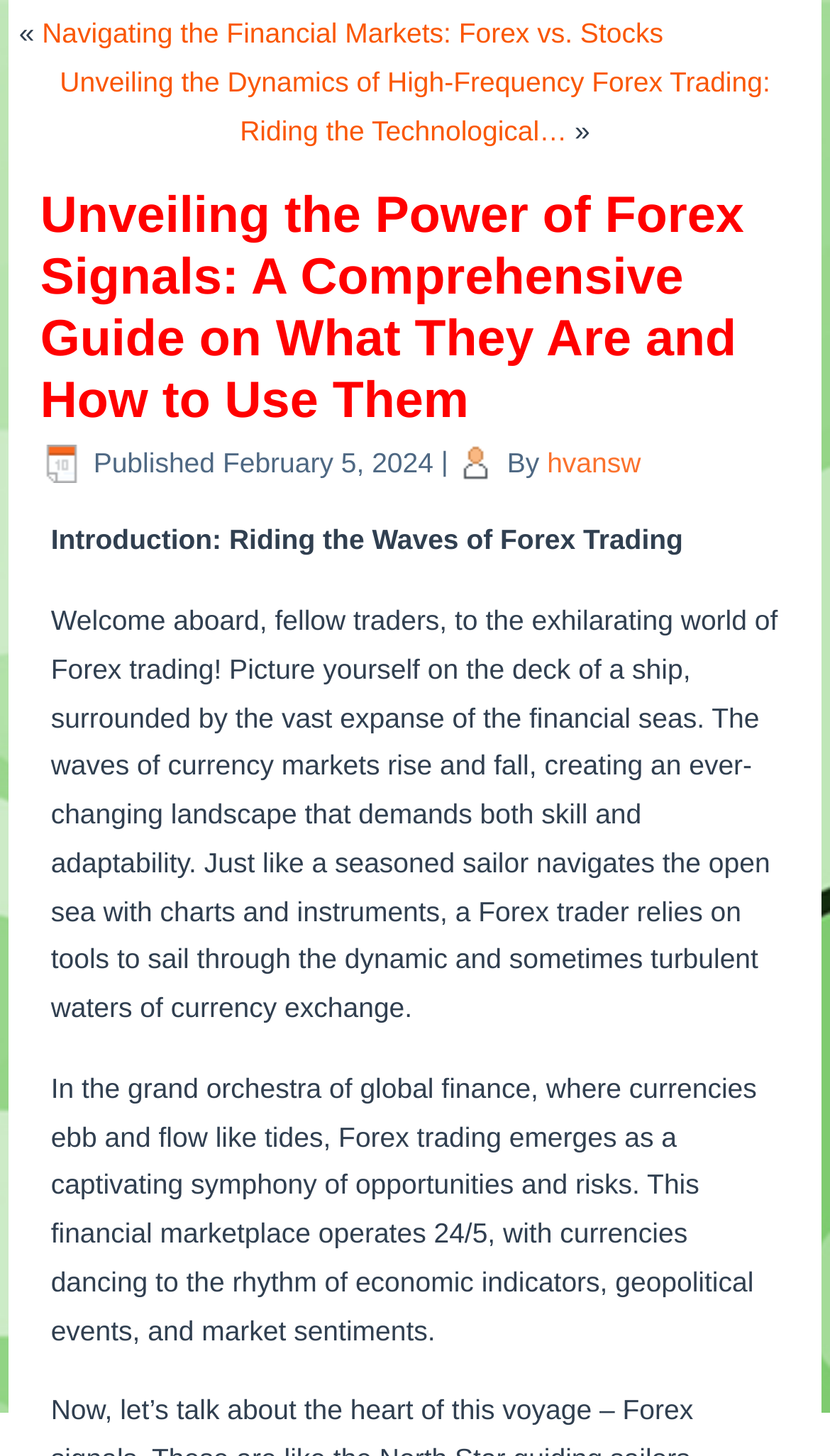Please answer the following question using a single word or phrase: 
What is the date of the article?

February 5, 2024